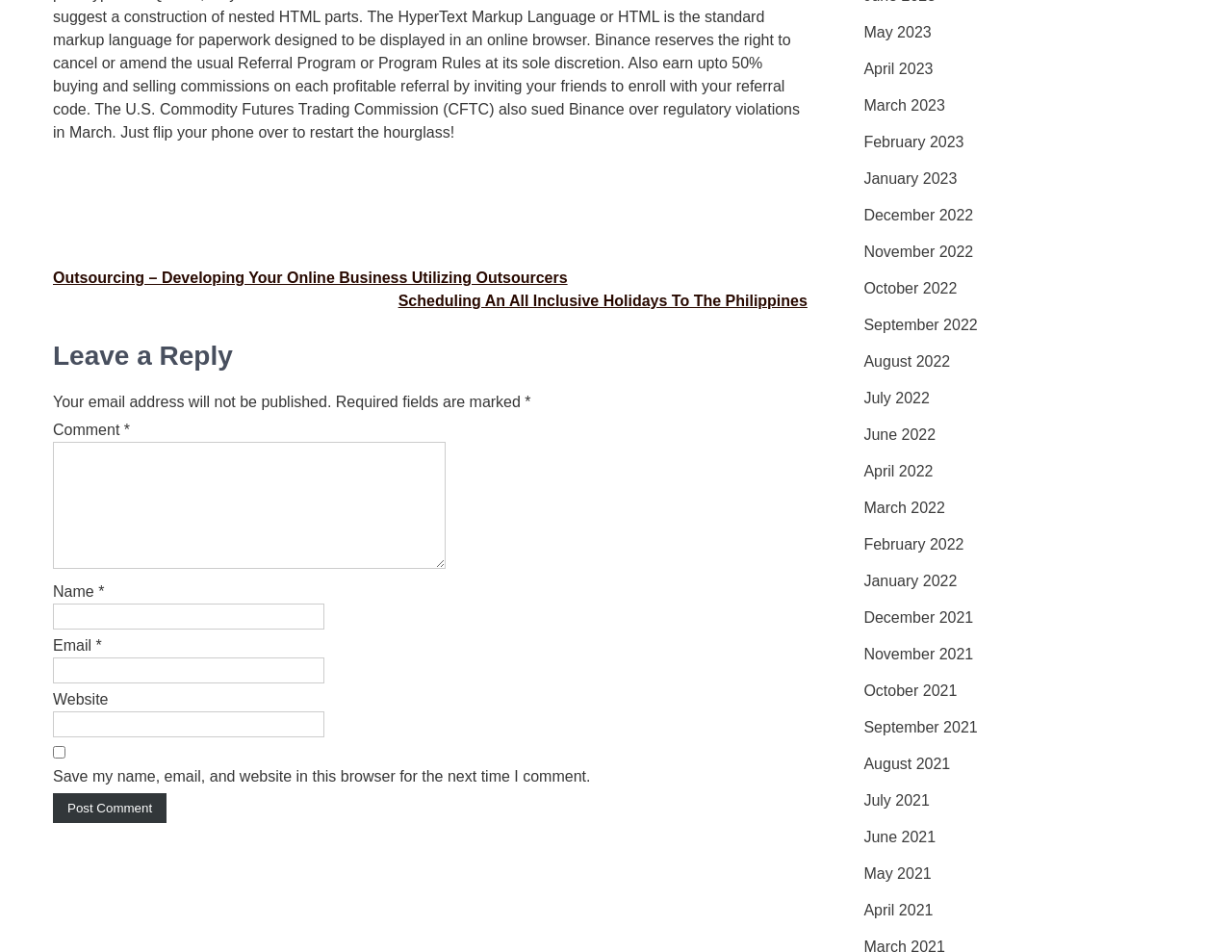Identify the bounding box for the element characterized by the following description: "parent_node: Email * aria-describedby="email-notes" name="email"".

[0.043, 0.69, 0.264, 0.718]